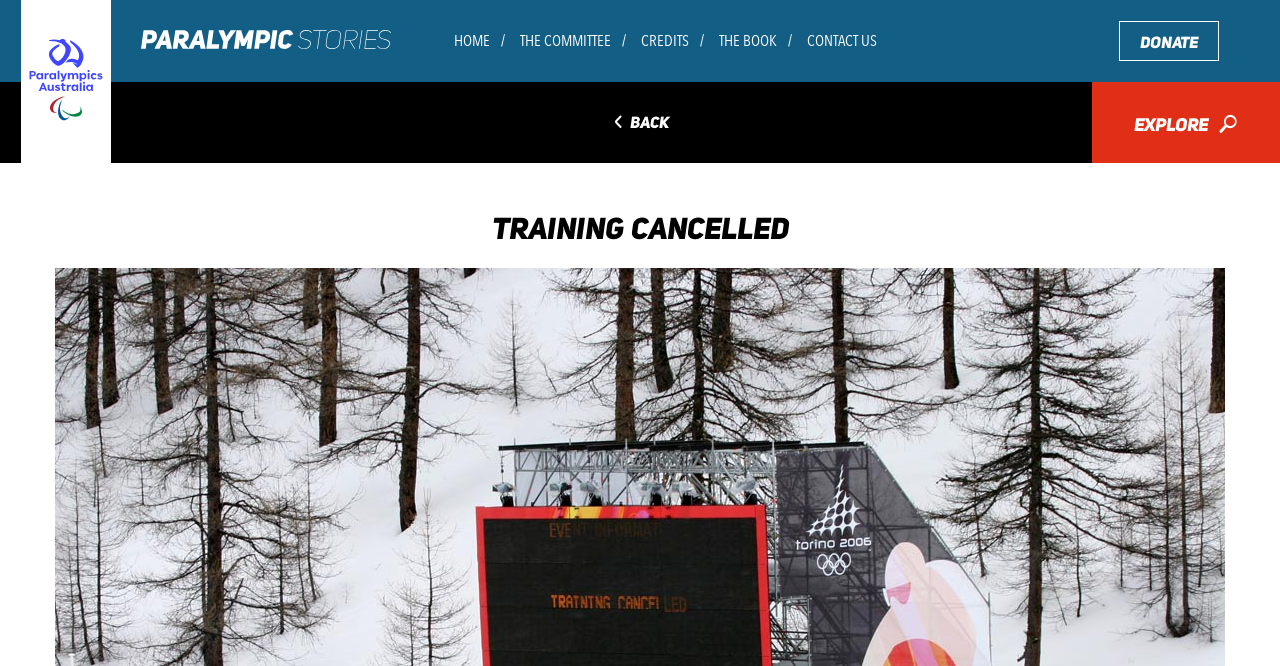Identify the bounding box coordinates of the region I need to click to complete this instruction: "donate".

[0.874, 0.032, 0.952, 0.092]